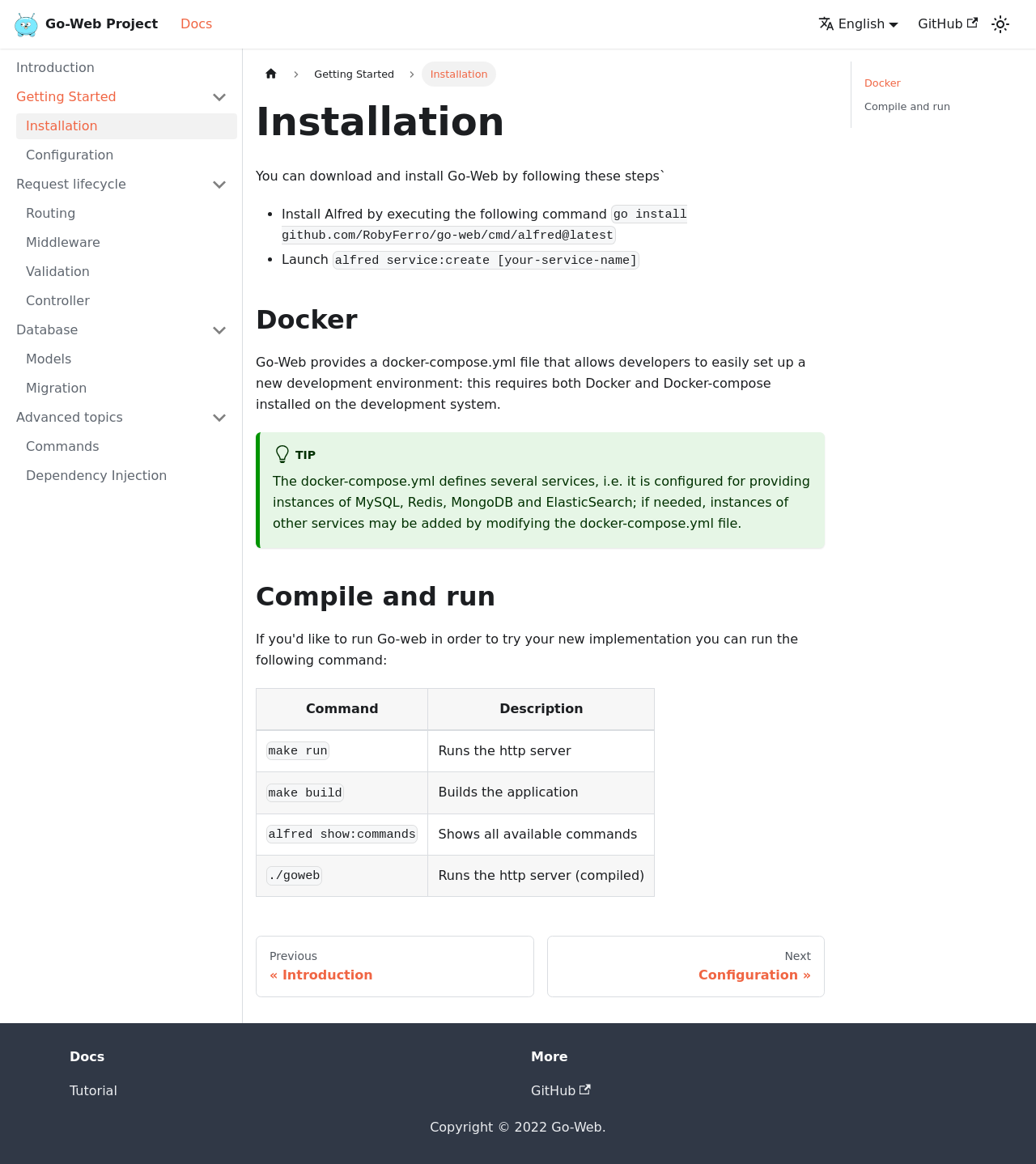Please find the bounding box coordinates of the section that needs to be clicked to achieve this instruction: "Switch to dark mode".

[0.953, 0.01, 0.978, 0.032]